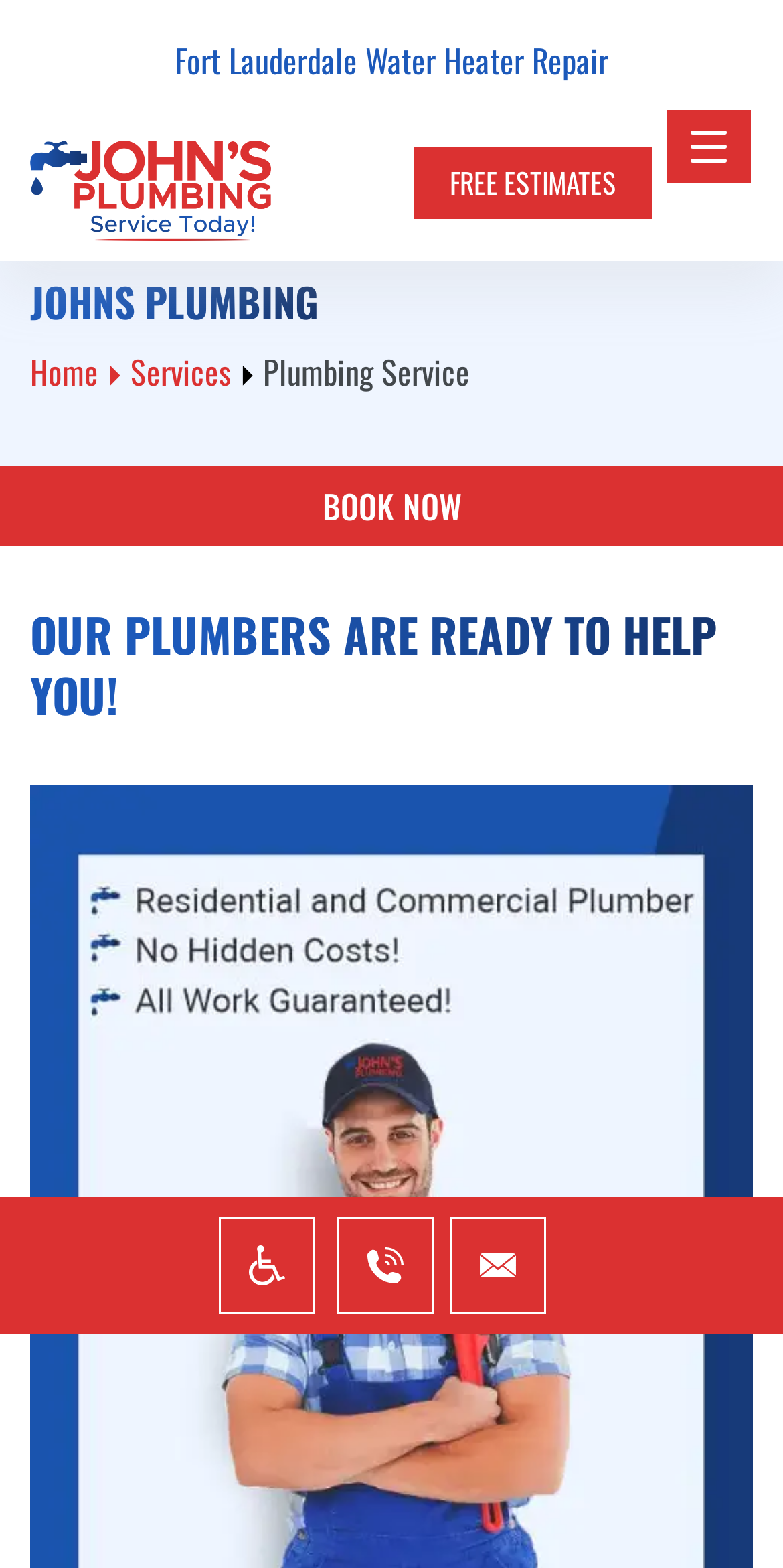Based on the image, please respond to the question with as much detail as possible:
What is the service offered by the company?

I found the answer by looking at the StaticText 'Plumbing Service' which is located near the links 'Home' and 'Services', indicating that the company offers plumbing services.